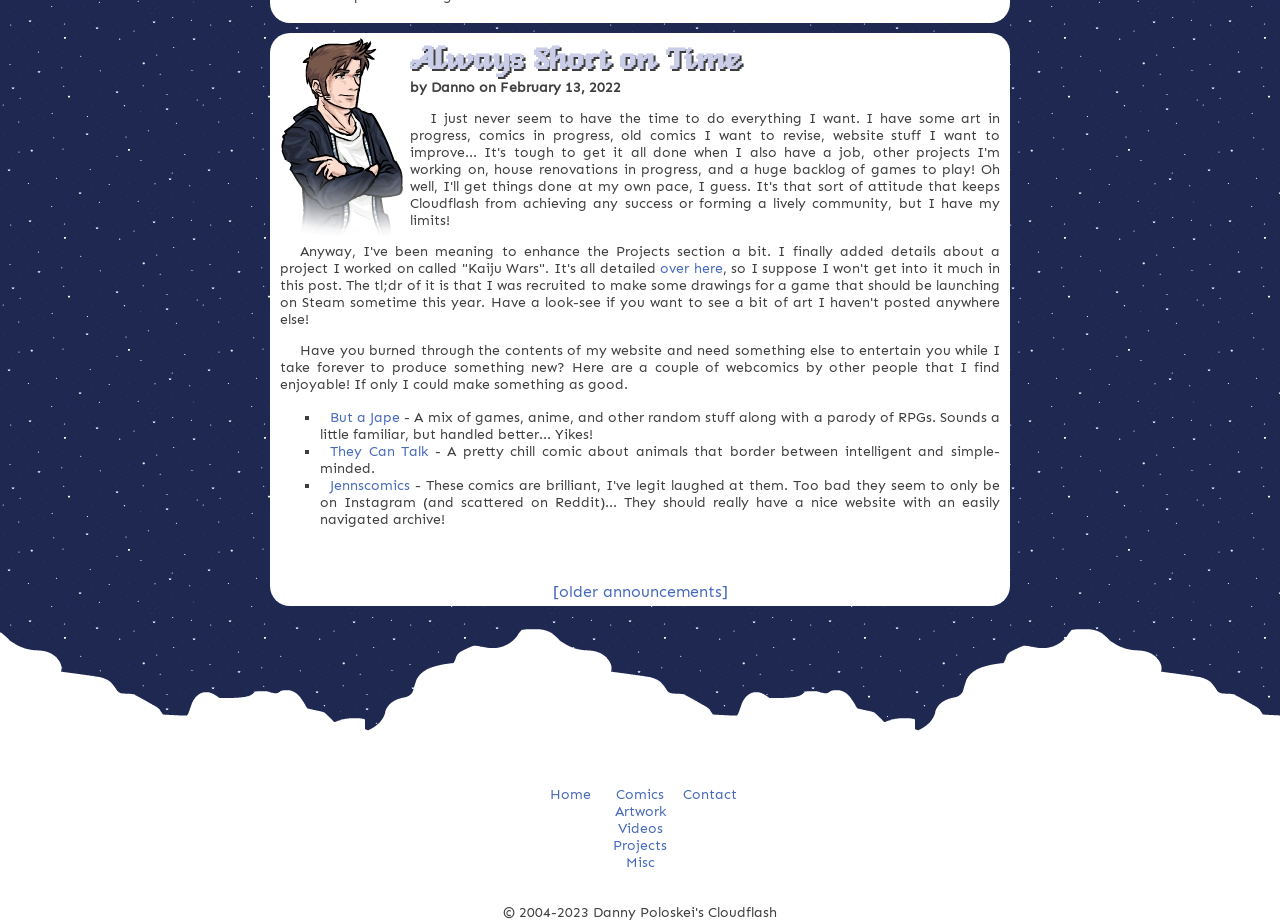Pinpoint the bounding box coordinates of the clickable element to carry out the following instruction: "explore projects."

[0.479, 0.909, 0.521, 0.928]